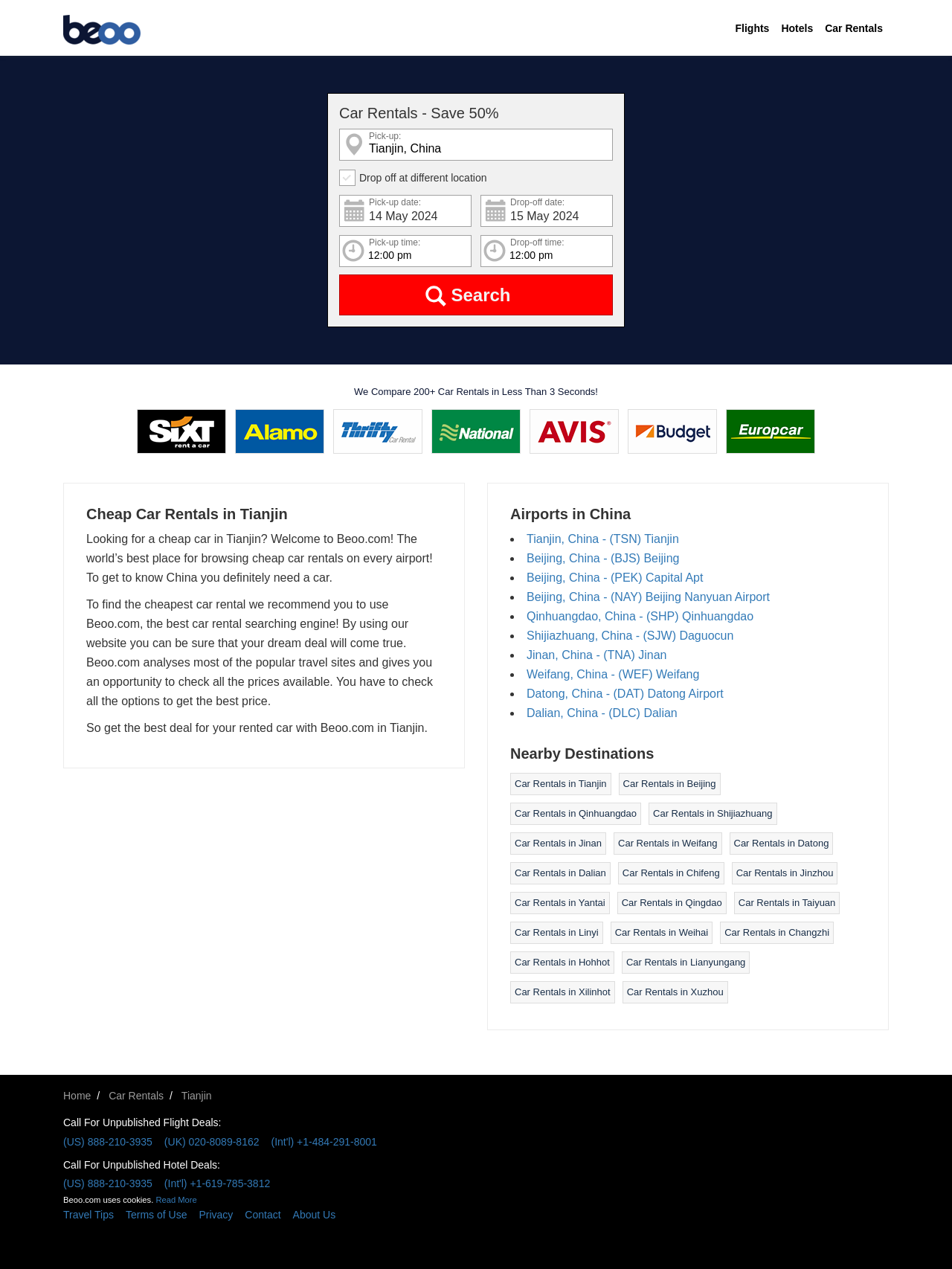Provide the bounding box coordinates of the HTML element this sentence describes: "Jinan, China - (TNA) Jinan". The bounding box coordinates consist of four float numbers between 0 and 1, i.e., [left, top, right, bottom].

[0.553, 0.511, 0.7, 0.521]